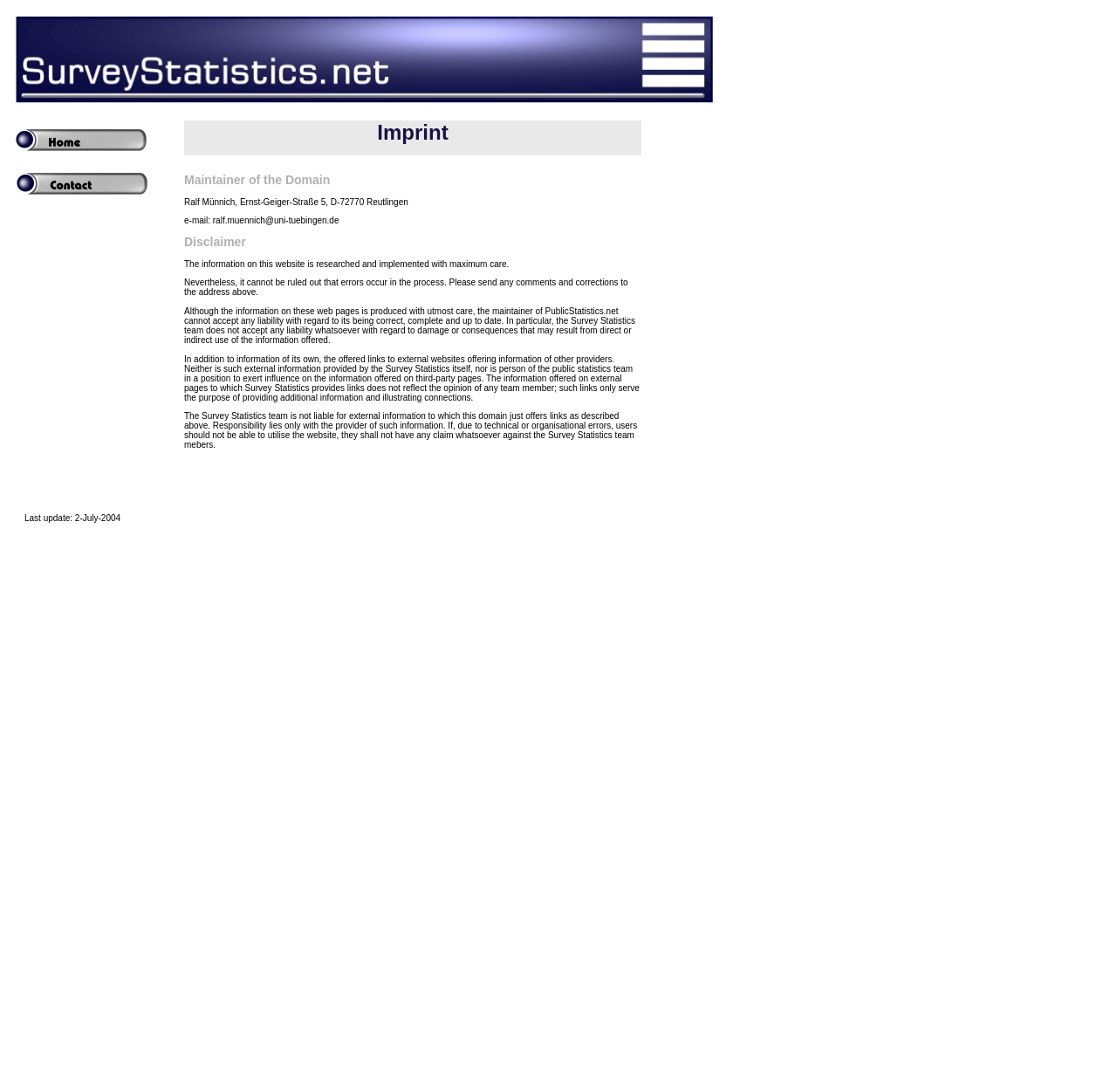Detail the various sections and features present on the webpage.

The webpage is titled "Index" and has a simple layout with multiple sections. At the top, there are three columns with empty cells, taking up a small portion of the page. Below this, there is a section with a heading "Imprint" and a block of text that provides information about the maintainer of the domain, Ralf Münnich, including his address and email. This section also includes a disclaimer that explains the limitations of the website's liability.

To the right of the imprint section, there is a column with three links: "Homepage of Public Statistics", "Get in touch with us", and "Last update: 2-July-2004". These links are stacked vertically, with the last update information at the bottom.

The majority of the page is taken up by the imprint and disclaimer section, which is divided into several paragraphs. The text explains the care taken in researching and implementing the website's information, but also notes that errors may occur. It also discusses the website's liability with regard to external links and information provided by other parties.

There are no images on the page, and the design is minimalistic with a focus on presenting the textual information.